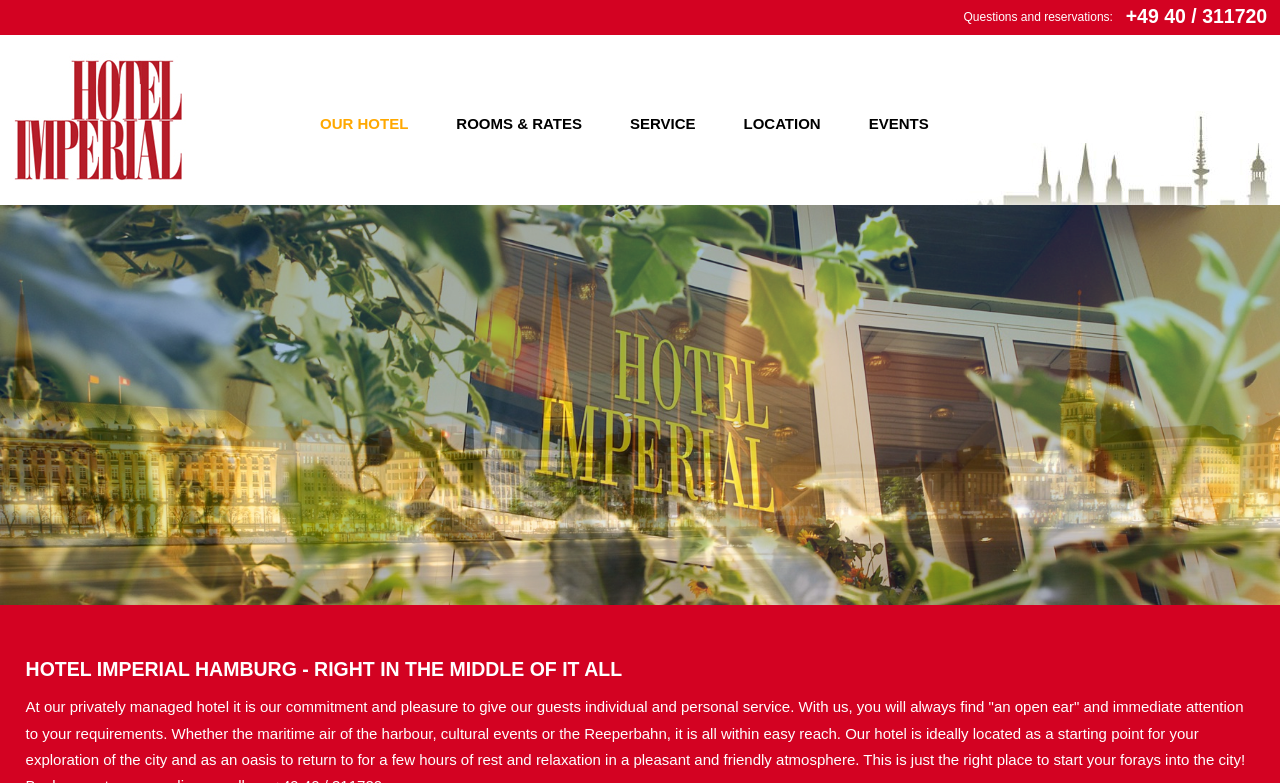What is the location of the hotel?
Kindly answer the question with as much detail as you can.

I inferred the location of the hotel by reading the text on the webpage, which mentions 'the Reeperbahn' as one of the nearby attractions. Additionally, the hotel's name is 'Hotel Imperial Hamburg', which suggests that it is located in Hamburg.